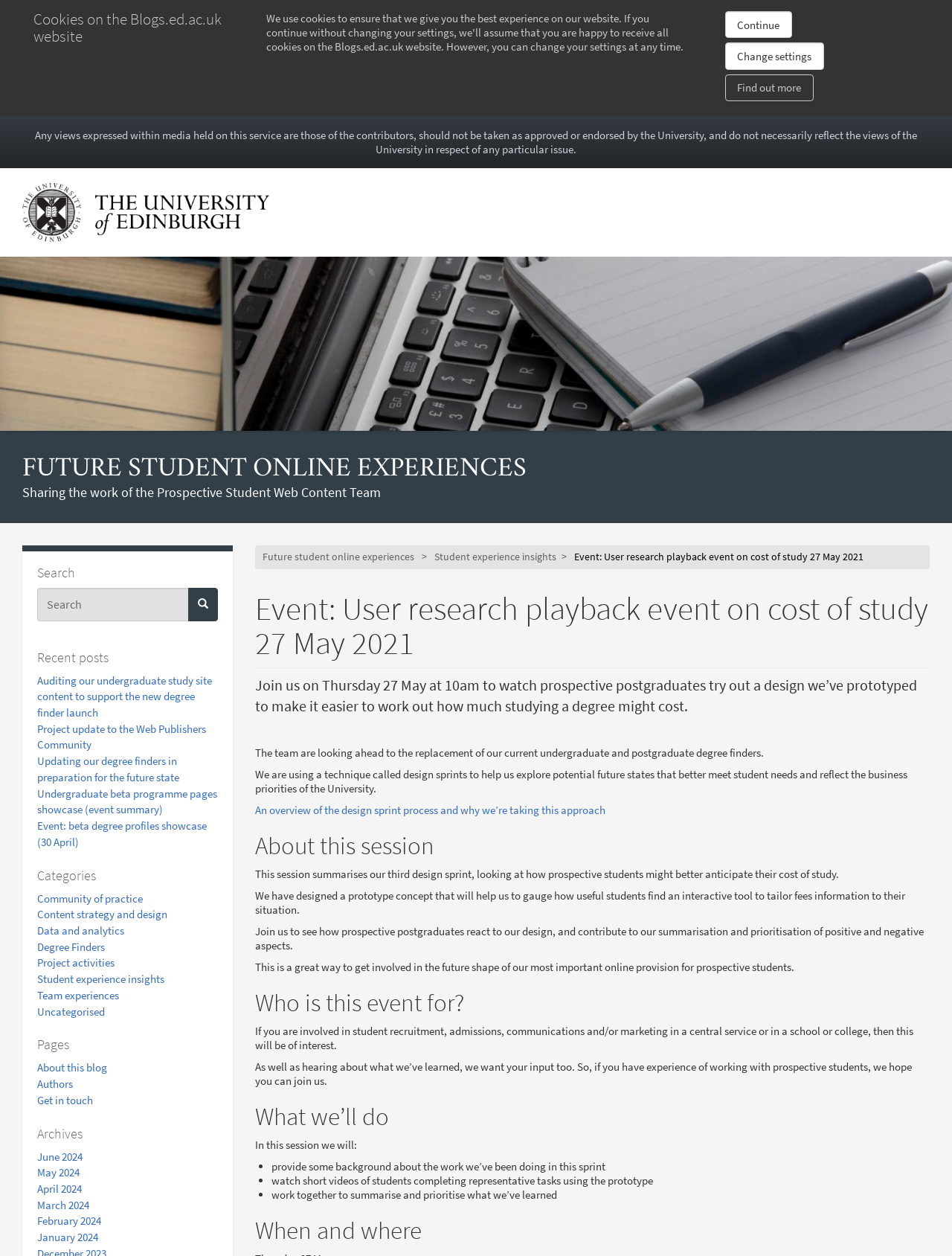Please identify the bounding box coordinates of the clickable area that will fulfill the following instruction: "View 'Event: User research playback event on cost of study 27 May 2021'". The coordinates should be in the format of four float numbers between 0 and 1, i.e., [left, top, right, bottom].

[0.603, 0.438, 0.907, 0.448]